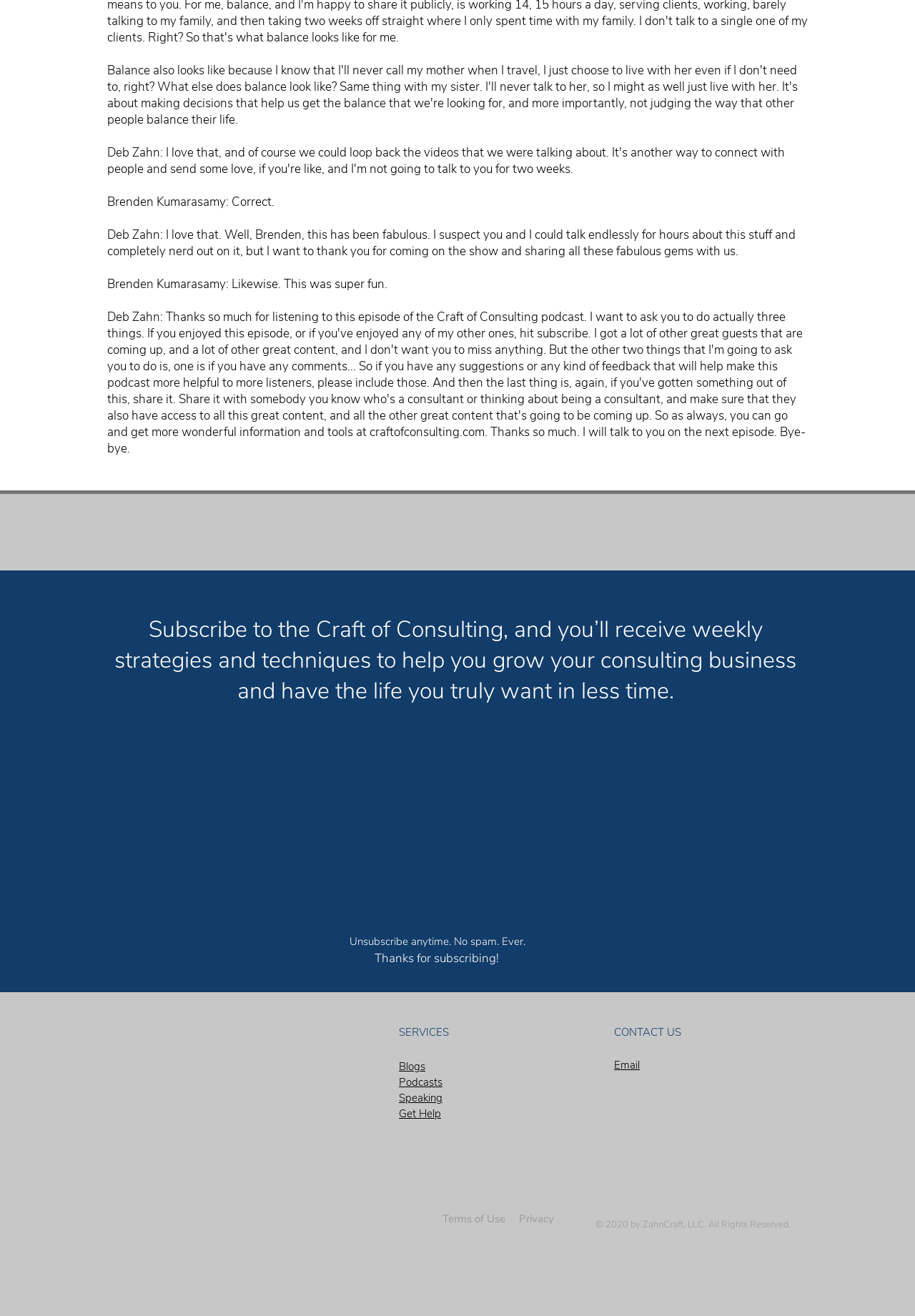What is the purpose of the 'Subscribe to the Craft of Consulting' section?
Based on the image, answer the question with as much detail as possible.

The section with the heading 'Subscribe to the Craft of Consulting' contains a description that mentions receiving weekly strategies and techniques to help grow a consulting business and have a better life.